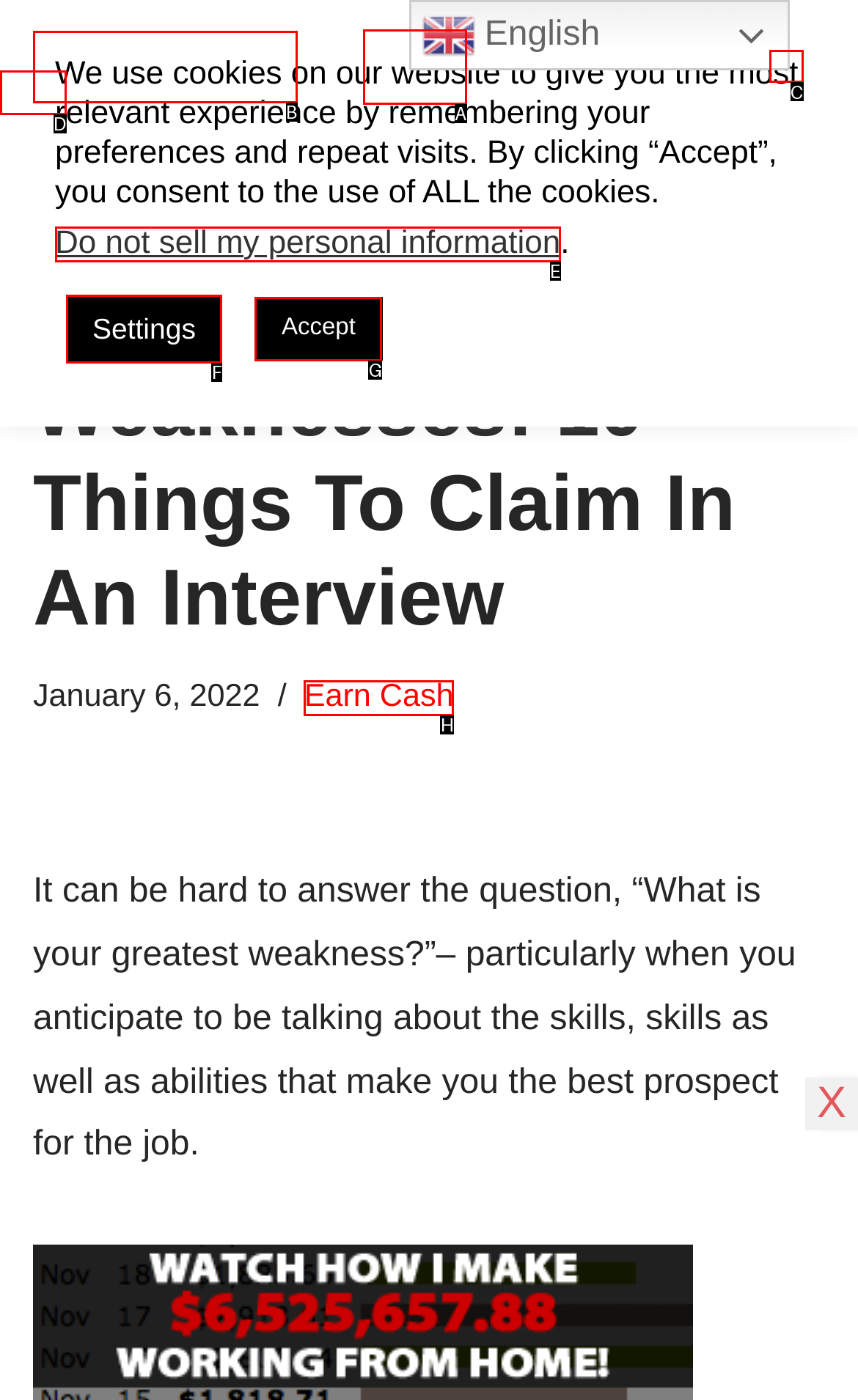Tell me which one HTML element I should click to complete this task: Search for something Answer with the option's letter from the given choices directly.

C